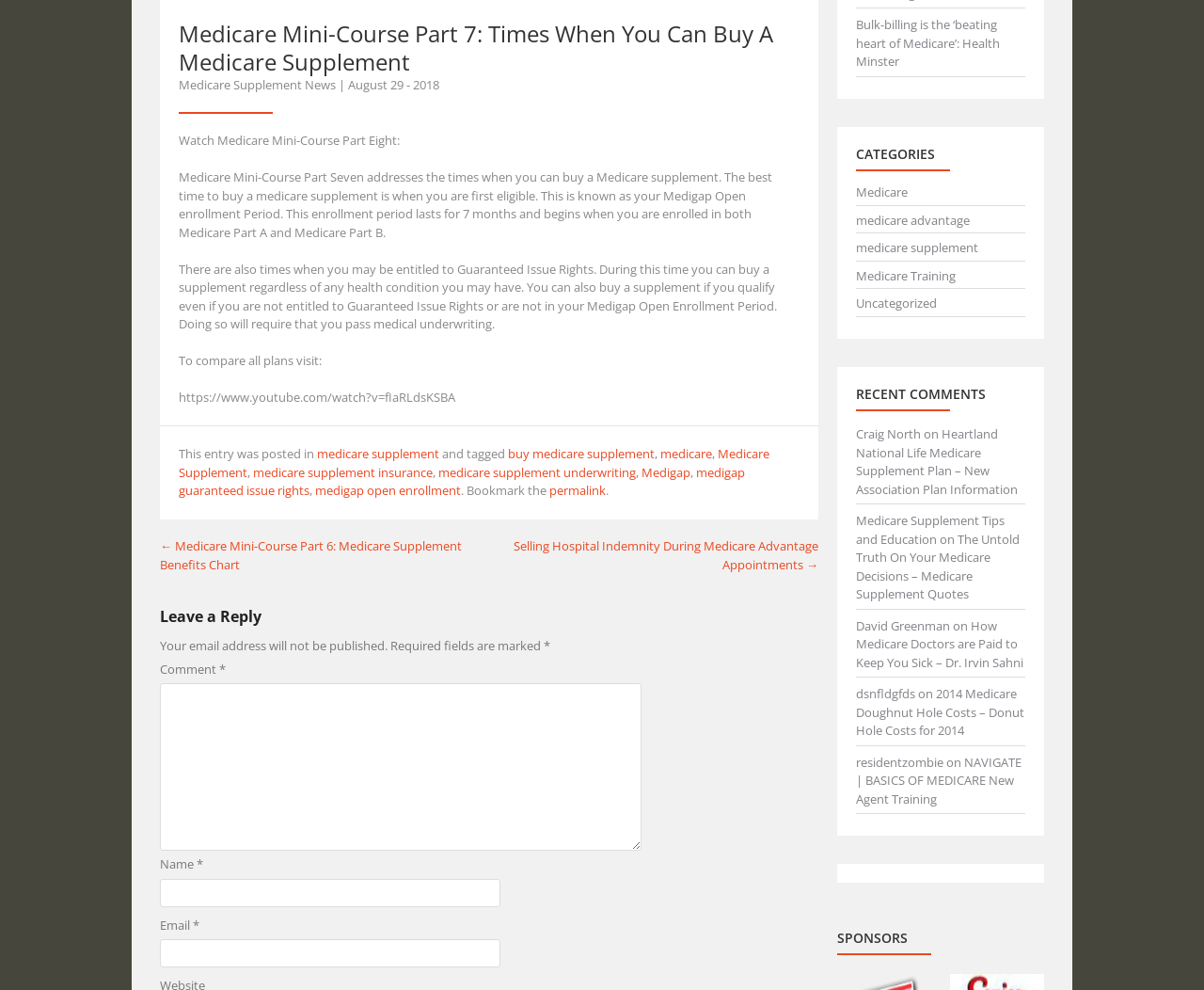Using the description "Reporting & Safeguarding", predict the bounding box of the relevant HTML element.

None